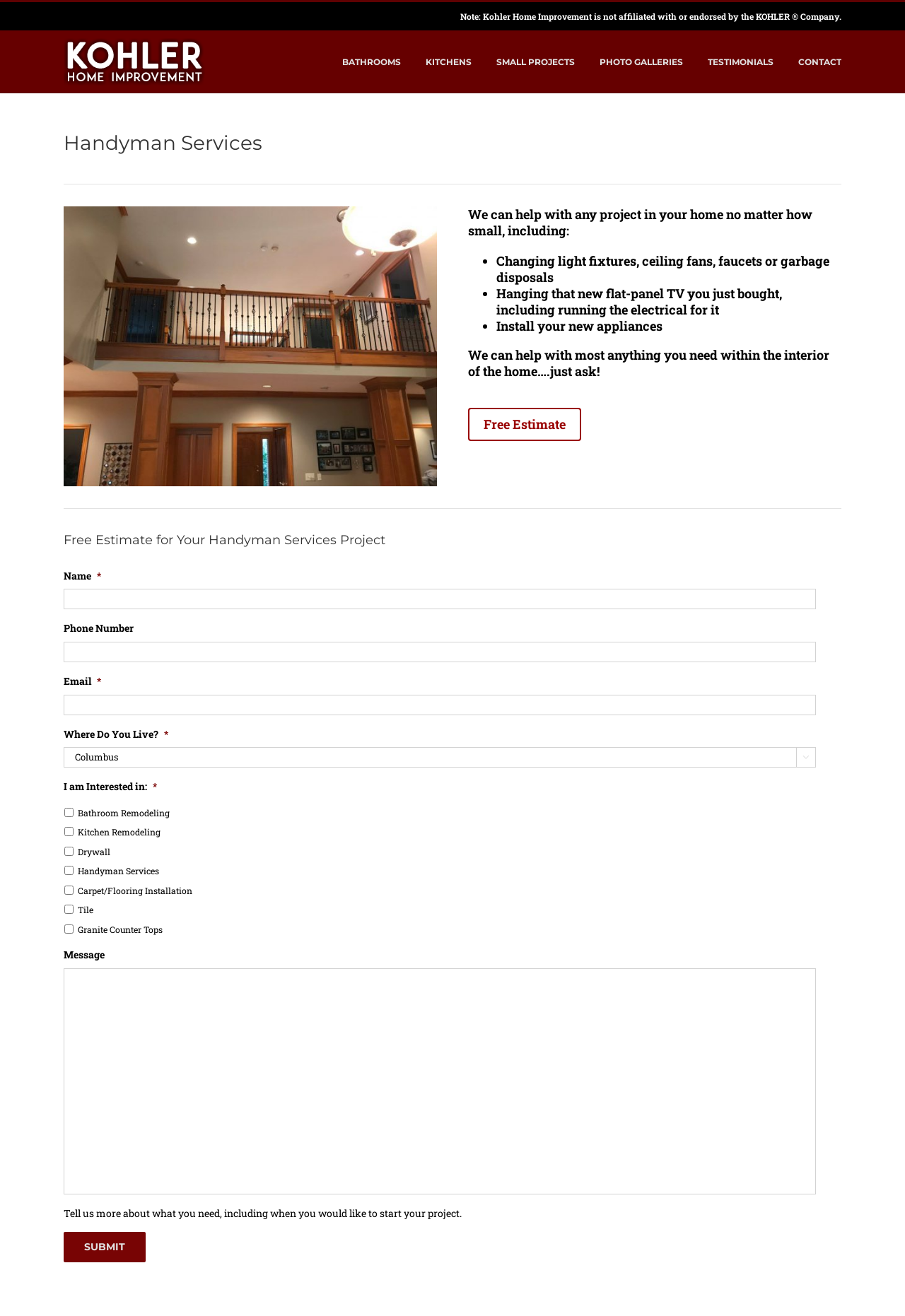Please mark the bounding box coordinates of the area that should be clicked to carry out the instruction: "Select an option from the 'Where Do You Live?' dropdown".

[0.07, 0.568, 0.902, 0.583]